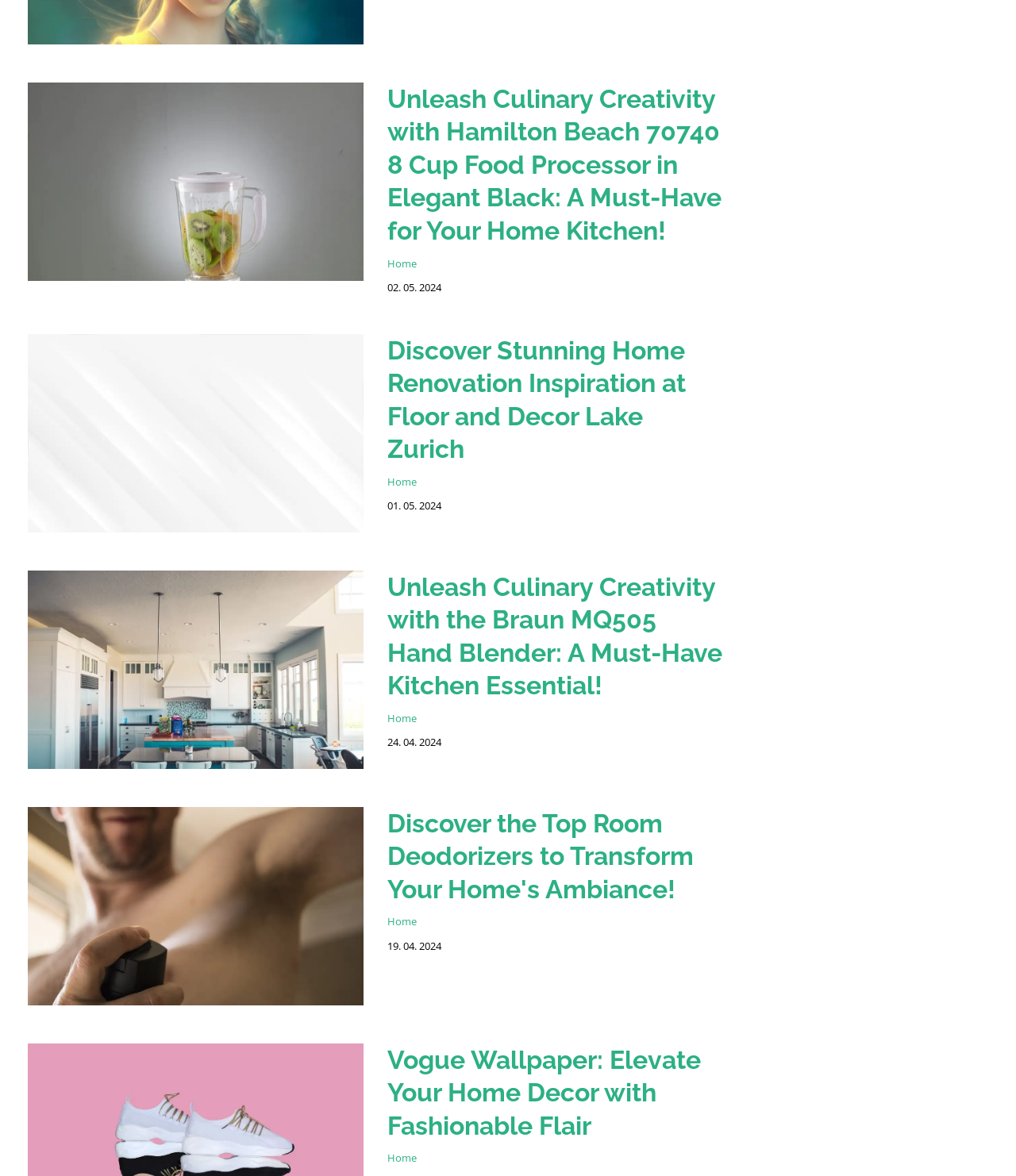How many links are in the first article?
Using the visual information from the image, give a one-word or short-phrase answer.

3